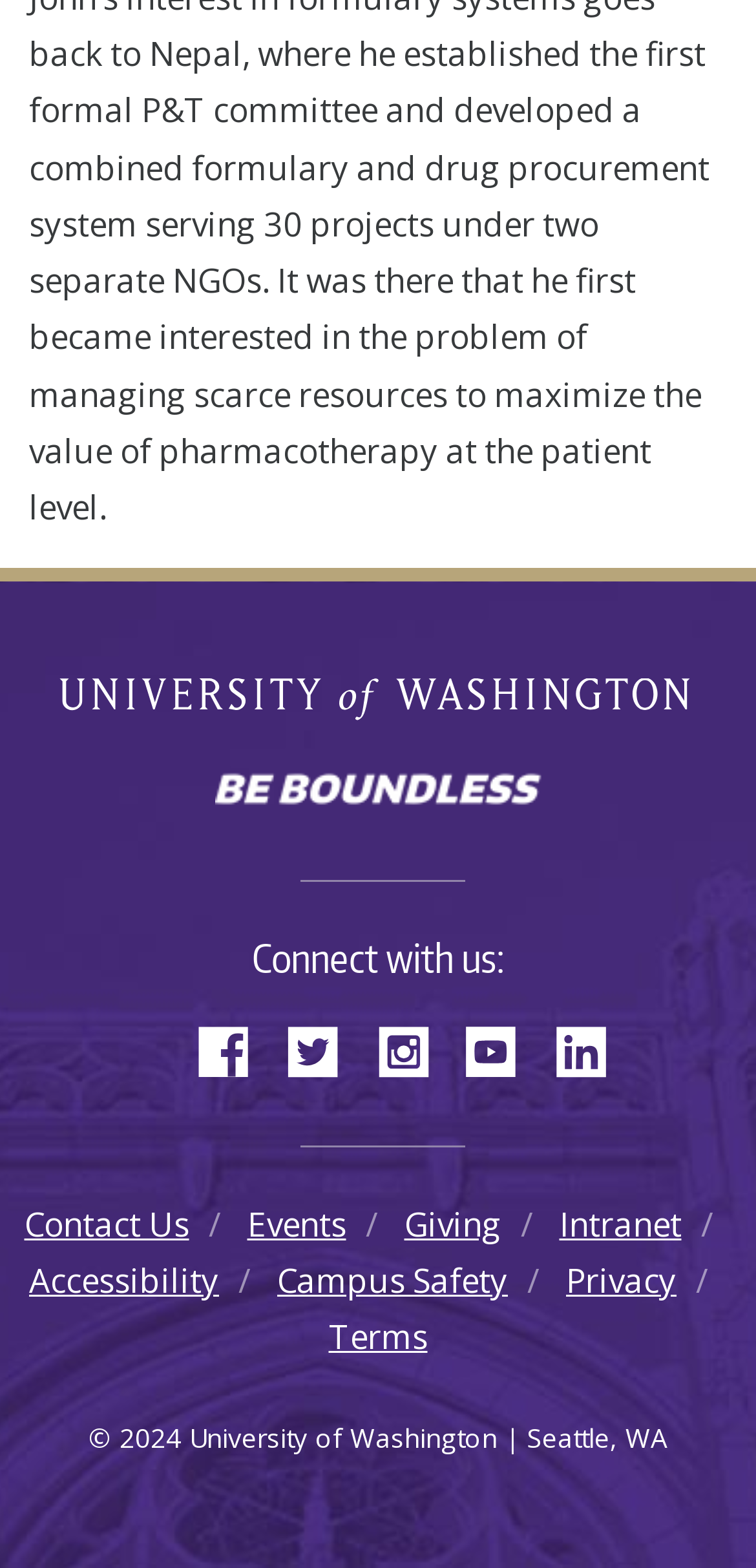Show the bounding box coordinates of the element that should be clicked to complete the task: "Connect with us on Facebook".

[0.262, 0.641, 0.369, 0.697]